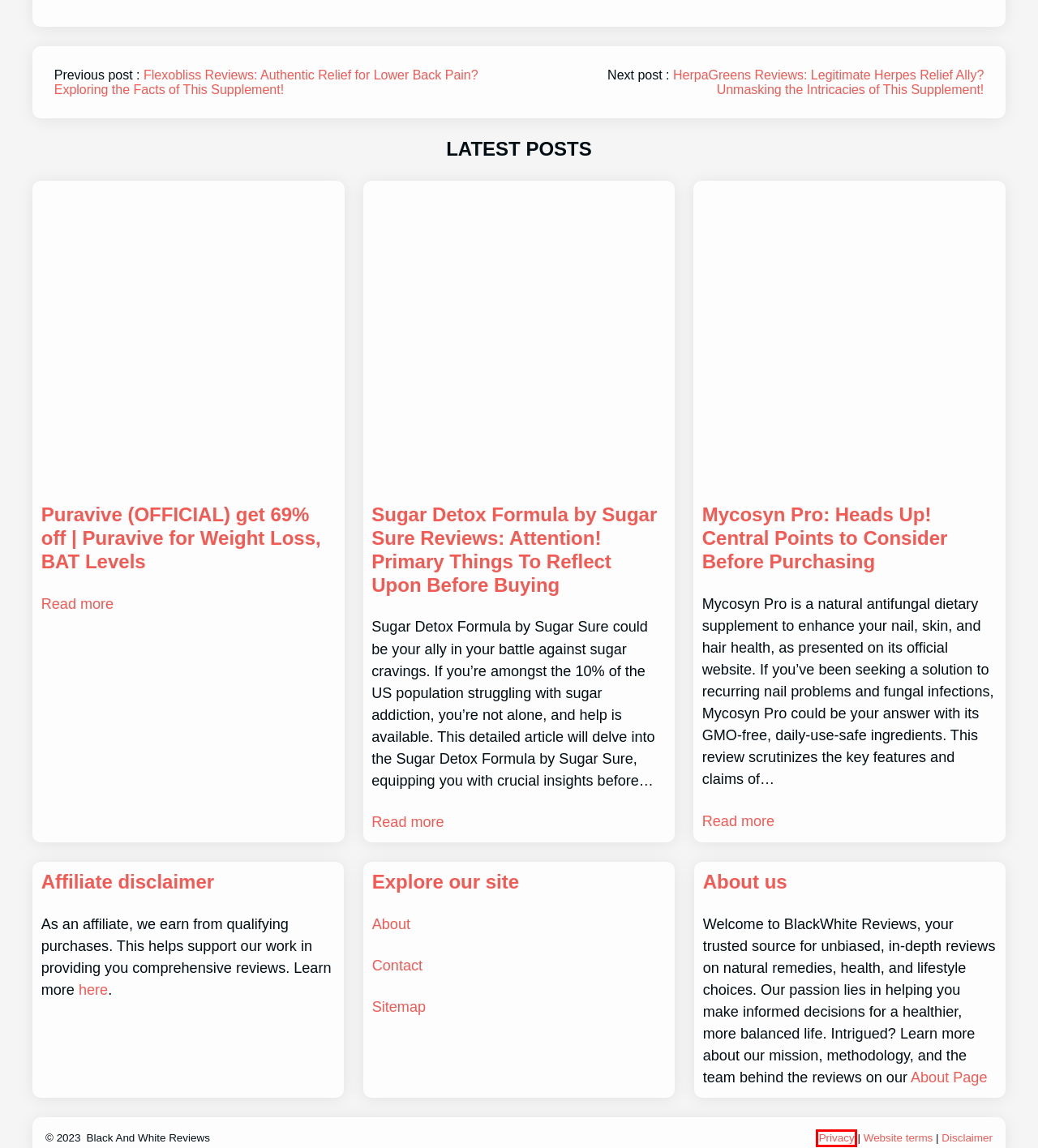You have been given a screenshot of a webpage with a red bounding box around a UI element. Select the most appropriate webpage description for the new webpage that appears after clicking the element within the red bounding box. The choices are:
A. Privacy Policy
B. Contact Us
C. Flexobliss Reviews: Authentic Relief for Lower Back Pain? Exploring the Facts of This Supplement!
D. Puravive (OFFICIAL) get 69% off | Puravive for Weight Loss, BAT Levels
E. FTC Disclaimer
F. HerpaGreens Reviews: Legitimate Herpes Relief Ally? Unmasking the Intricacies of This Supplement!
G. Mycosyn Pro: Heads Up! Central Points to Consider Before Purchasing
H. Sugar Detox Formula by Sugar Sure Reviews: Attention! Primary Things To Reflect Upon Before Buying

A